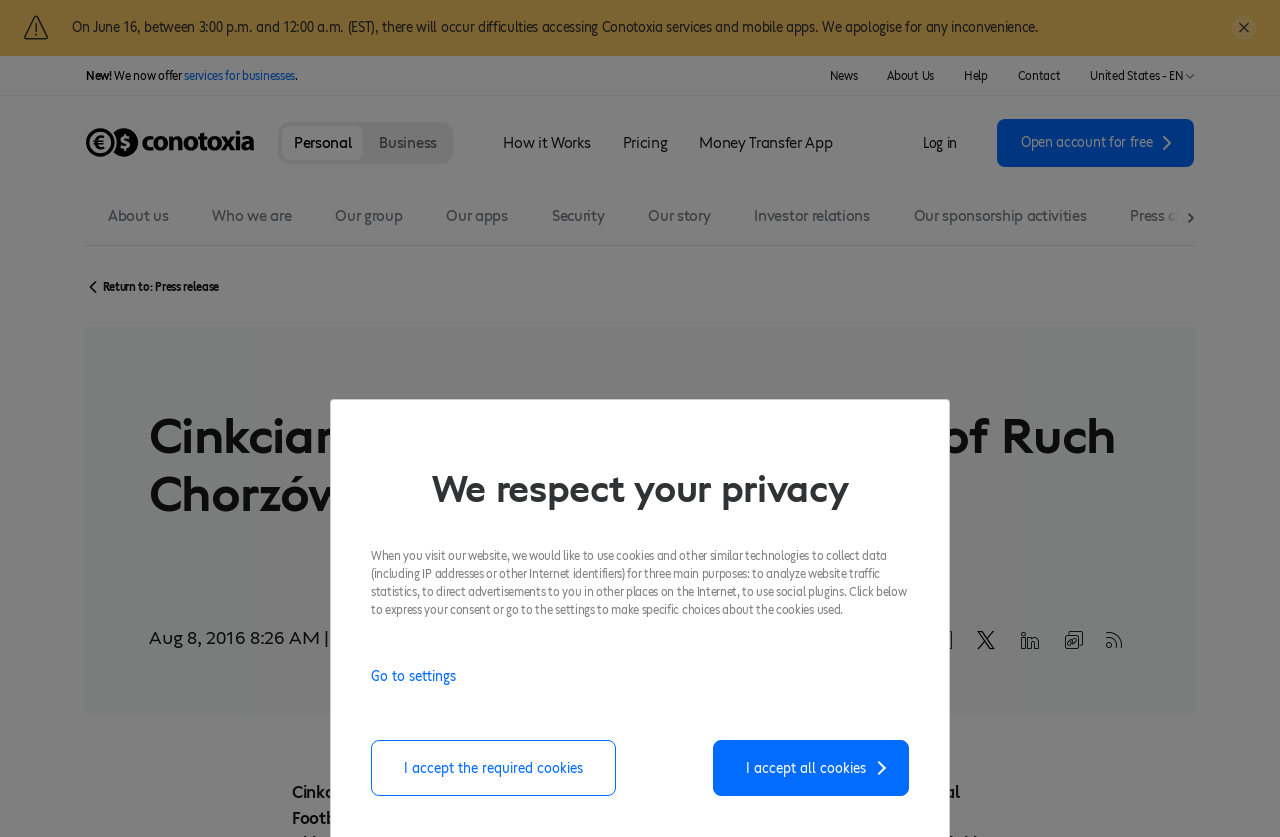Can you find the bounding box coordinates for the element that needs to be clicked to execute this instruction: "Open an account for free"? The coordinates should be given as four float numbers between 0 and 1, i.e., [left, top, right, bottom].

[0.779, 0.142, 0.933, 0.199]